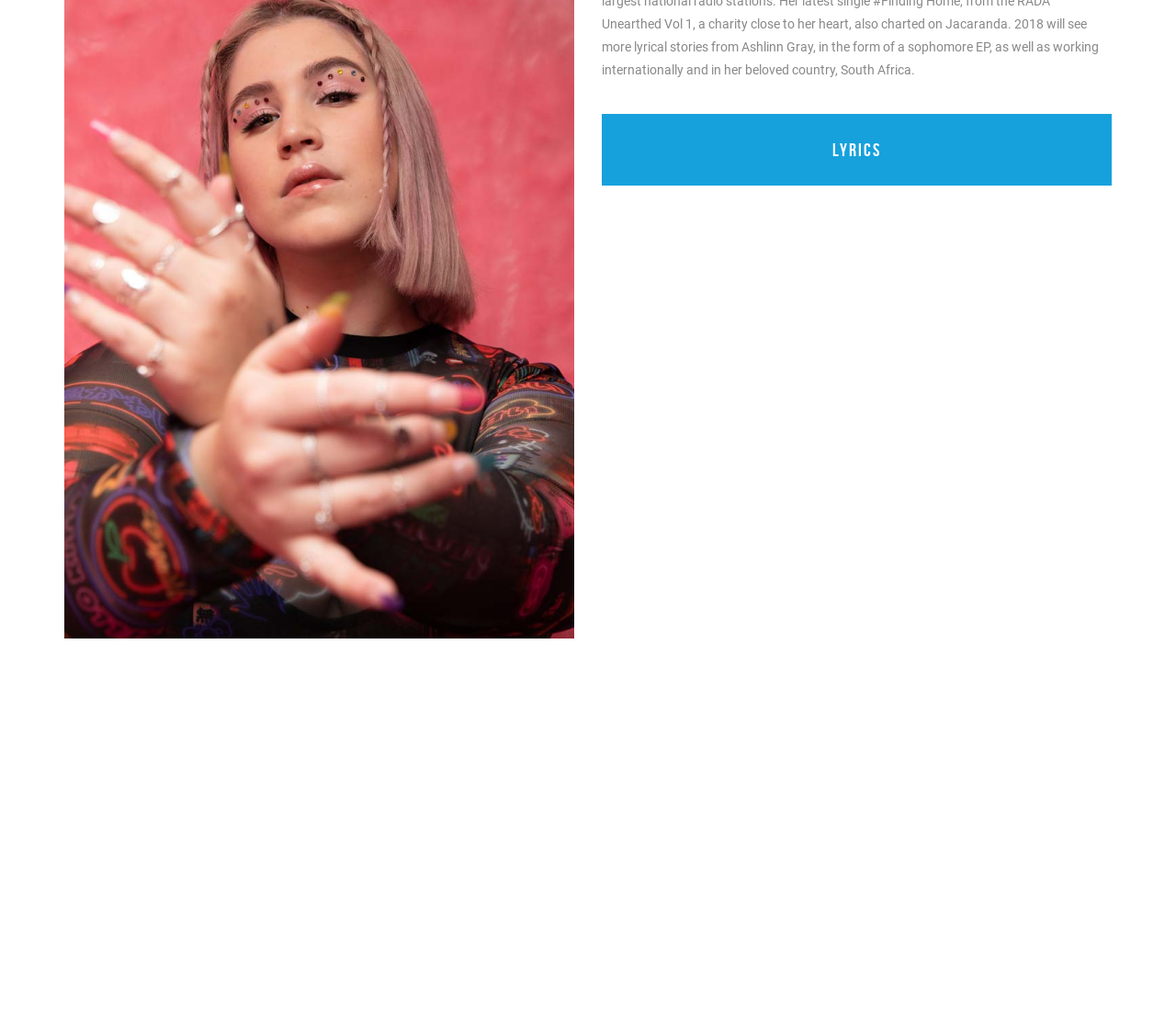Locate the bounding box of the UI element based on this description: "Cookie Policy". Provide four float numbers between 0 and 1 as [left, top, right, bottom].

[0.74, 0.167, 0.804, 0.181]